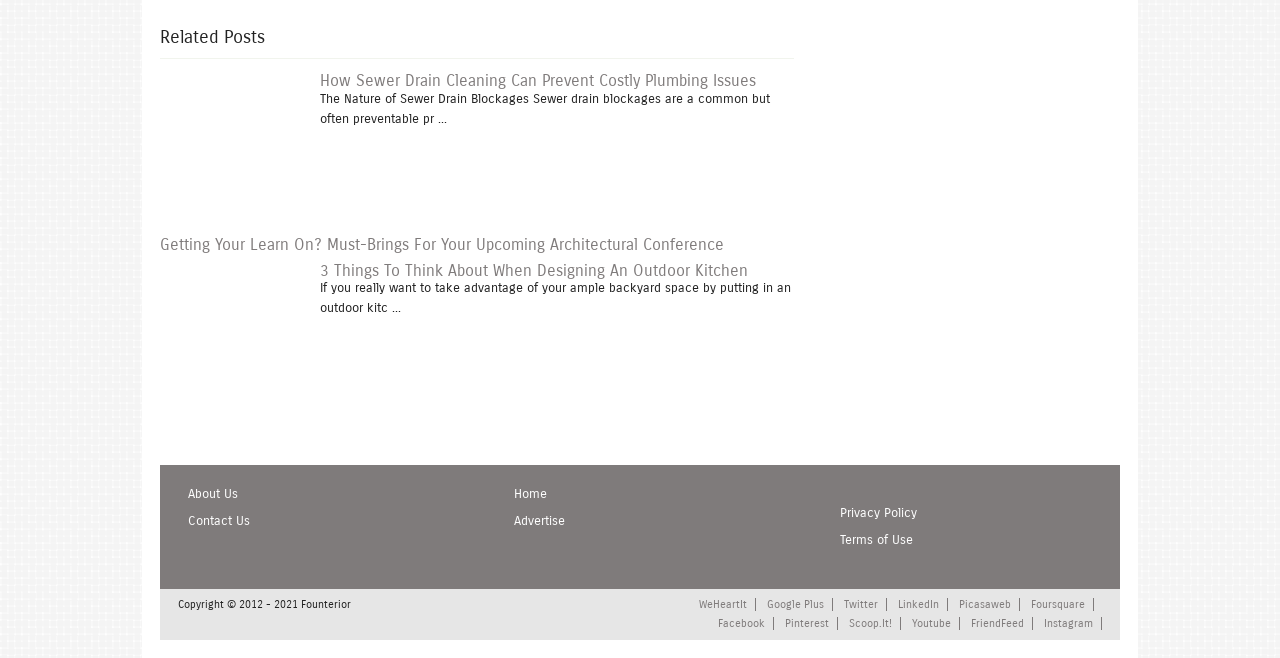Locate the bounding box coordinates of the area that needs to be clicked to fulfill the following instruction: "Visit 'About Us' page". The coordinates should be in the format of four float numbers between 0 and 1, namely [left, top, right, bottom].

[0.139, 0.739, 0.186, 0.763]